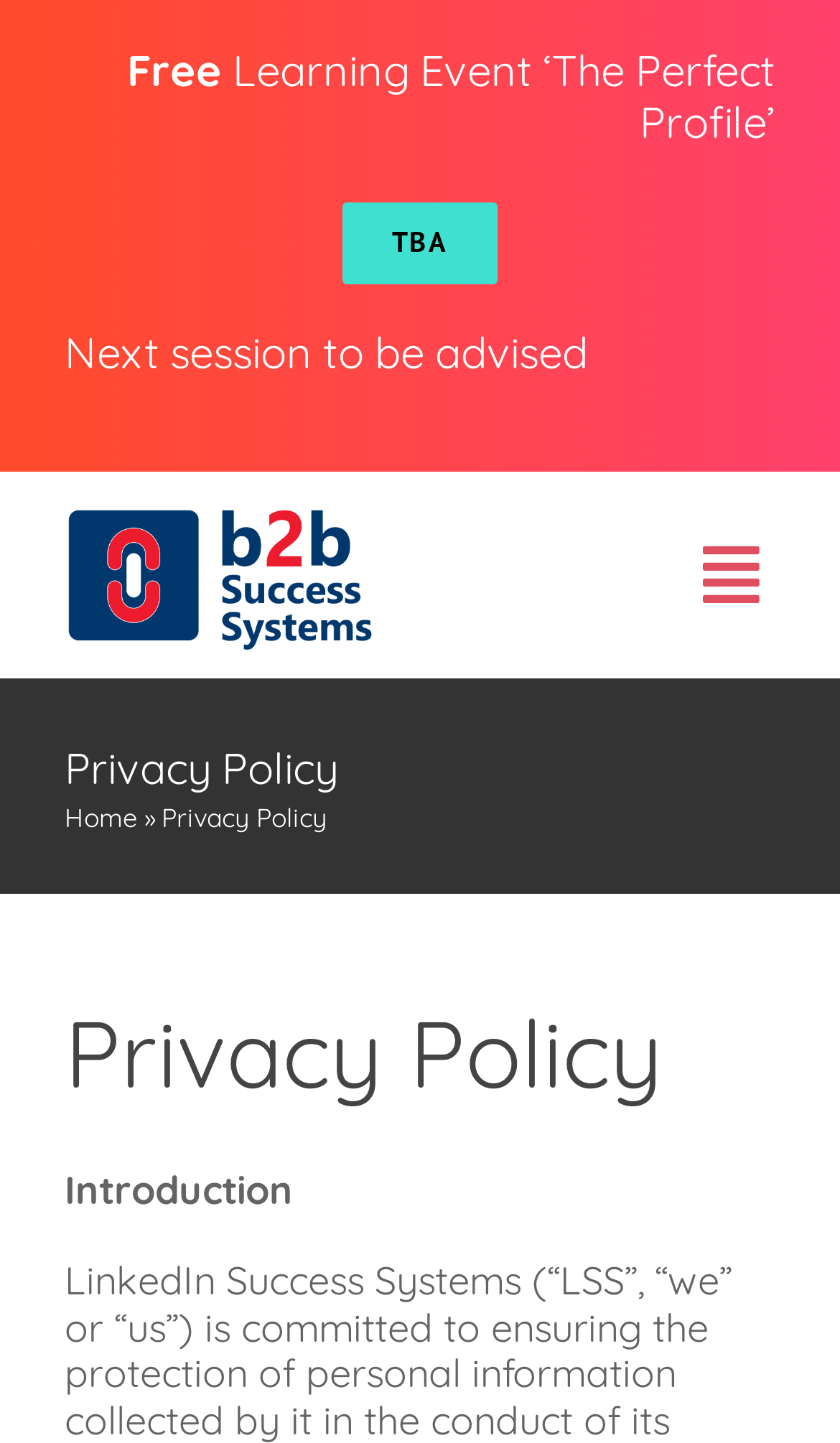What is the name of the company?
Based on the screenshot, give a detailed explanation to answer the question.

I found the company name by looking at the logo link at the top of the page, which says 'B2B Success Systems Logo'.